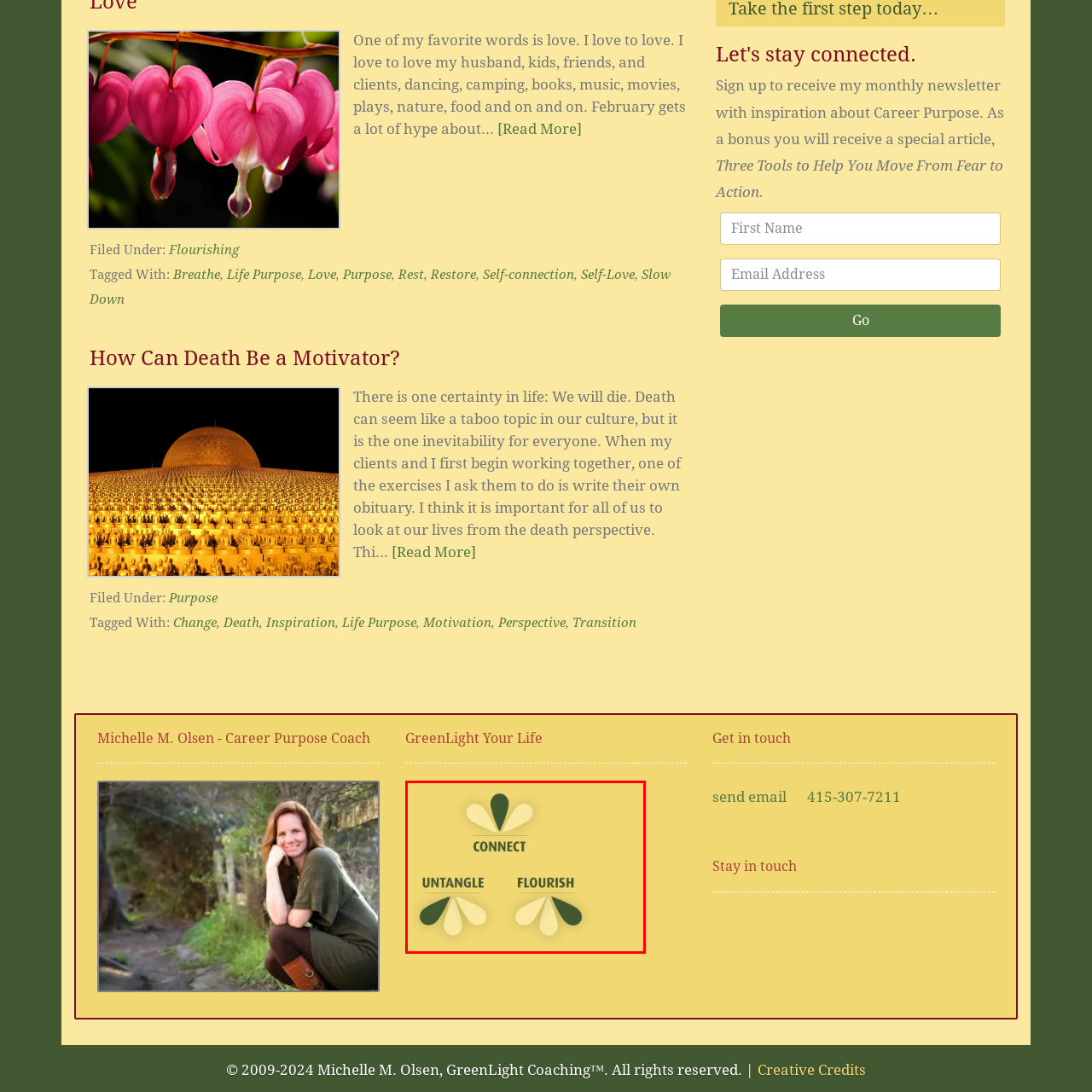How many leaf-like motifs are present?
Look at the image enclosed by the red bounding box and give a detailed answer using the visual information available in the image.

According to the caption, the image features 'three leaf-like motifs, symbolizing growth and connection', which indicates the presence of three such motifs.